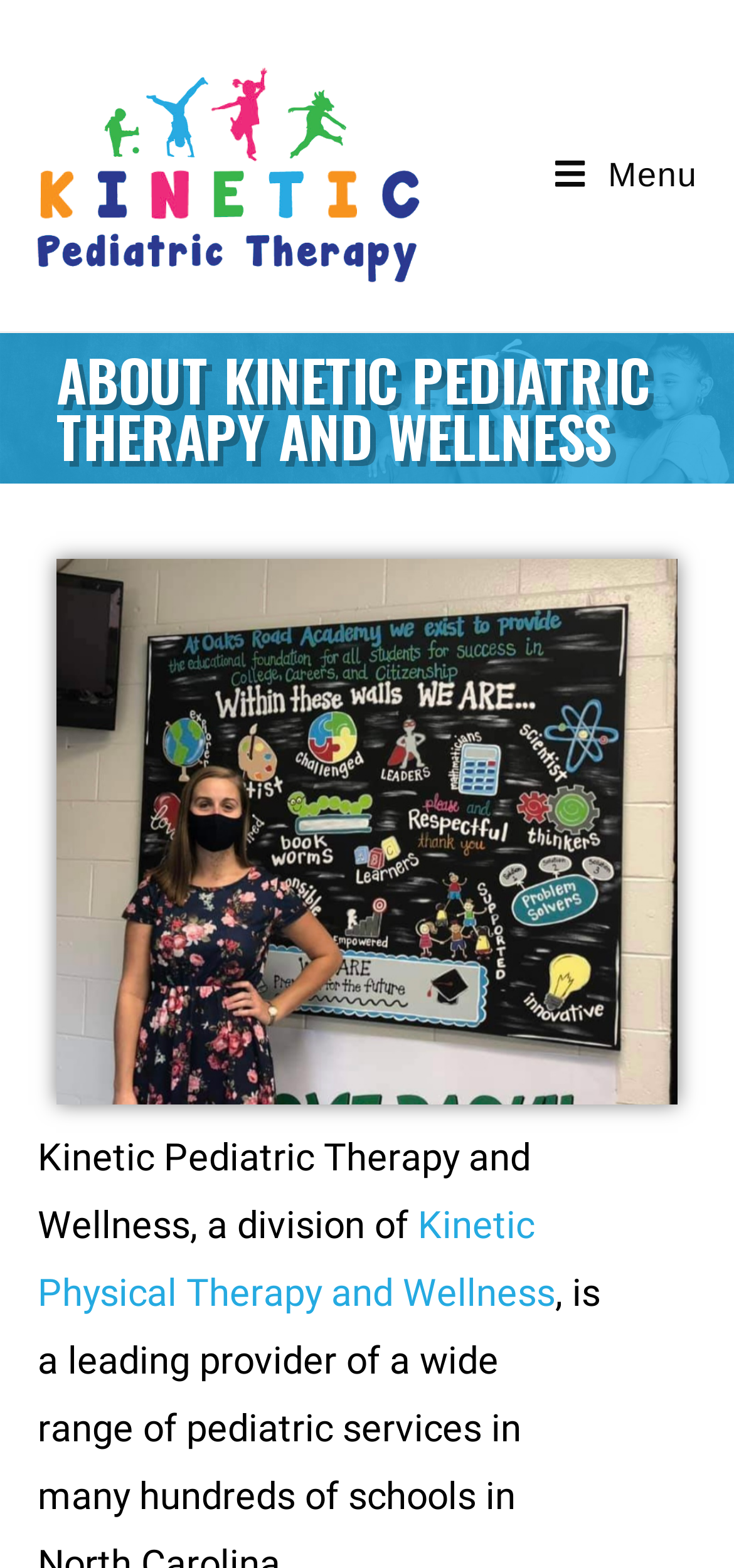What is the name of the division?
Using the image, provide a detailed and thorough answer to the question.

The name of the division can be found in the text 'Kinetic Pediatric Therapy and Wellness, a division of Kinetic Physical Therapy and Wellness' which is located in the StaticText element with bounding box coordinates [0.051, 0.724, 0.723, 0.796].